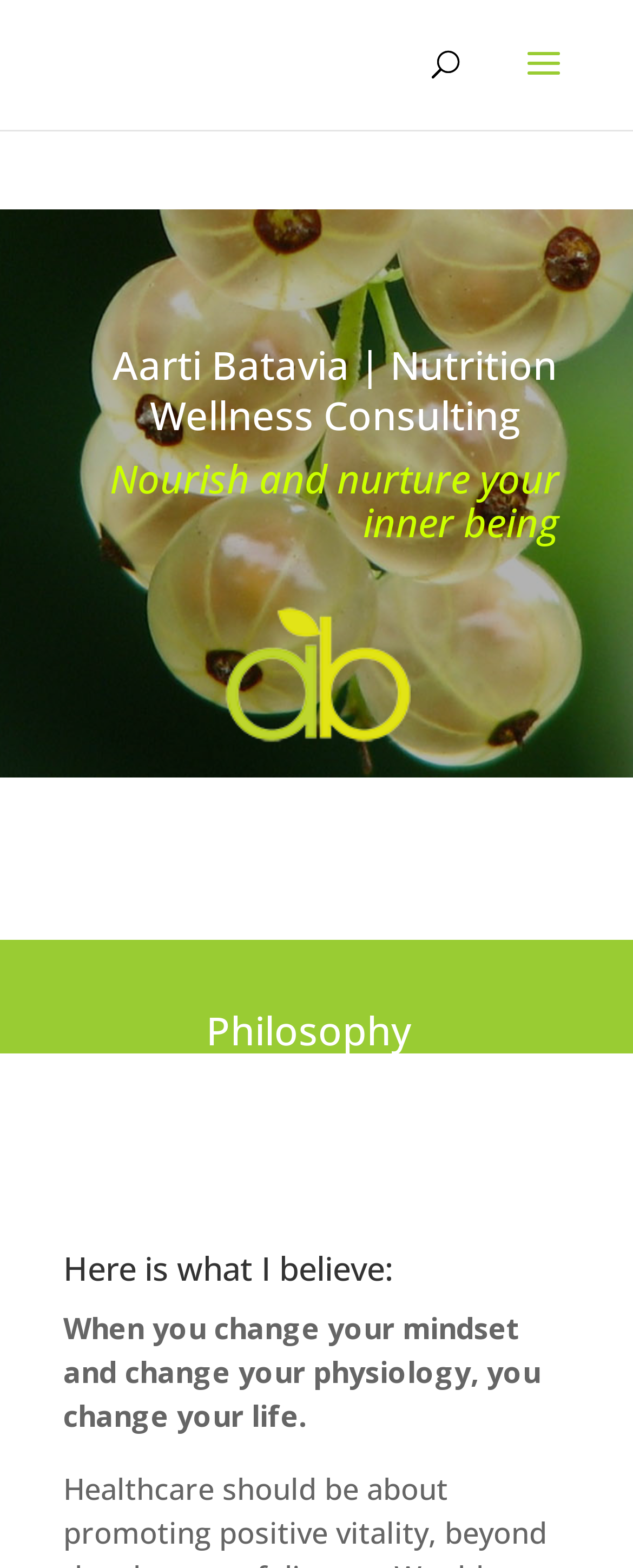Find the bounding box coordinates for the HTML element specified by: "Search".

[0.5, 0.0, 0.541, 0.006]